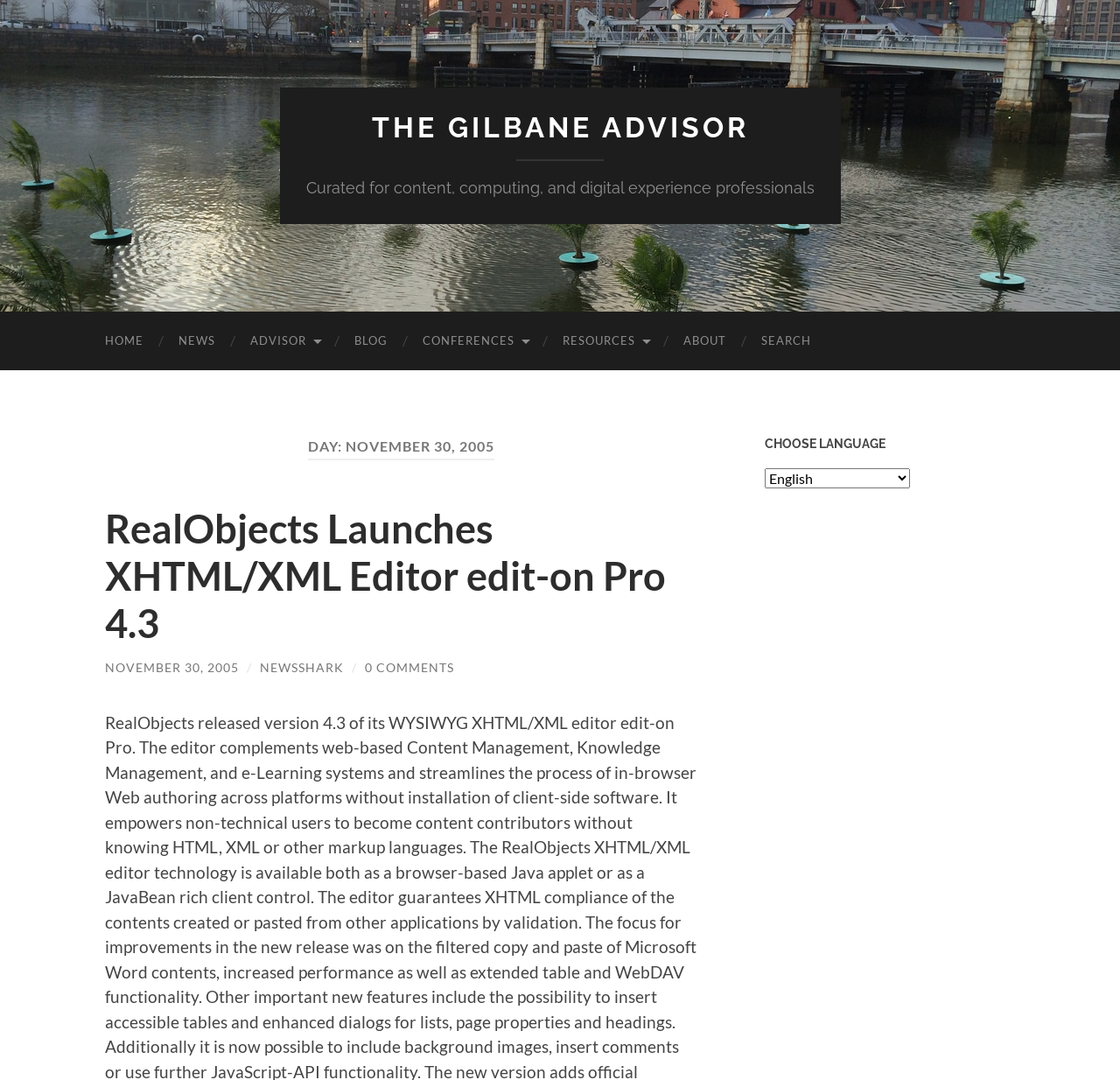Given the webpage screenshot and the description, determine the bounding box coordinates (top-left x, top-left y, bottom-right x, bottom-right y) that define the location of the UI element matching this description: 0 Comments

[0.326, 0.611, 0.405, 0.625]